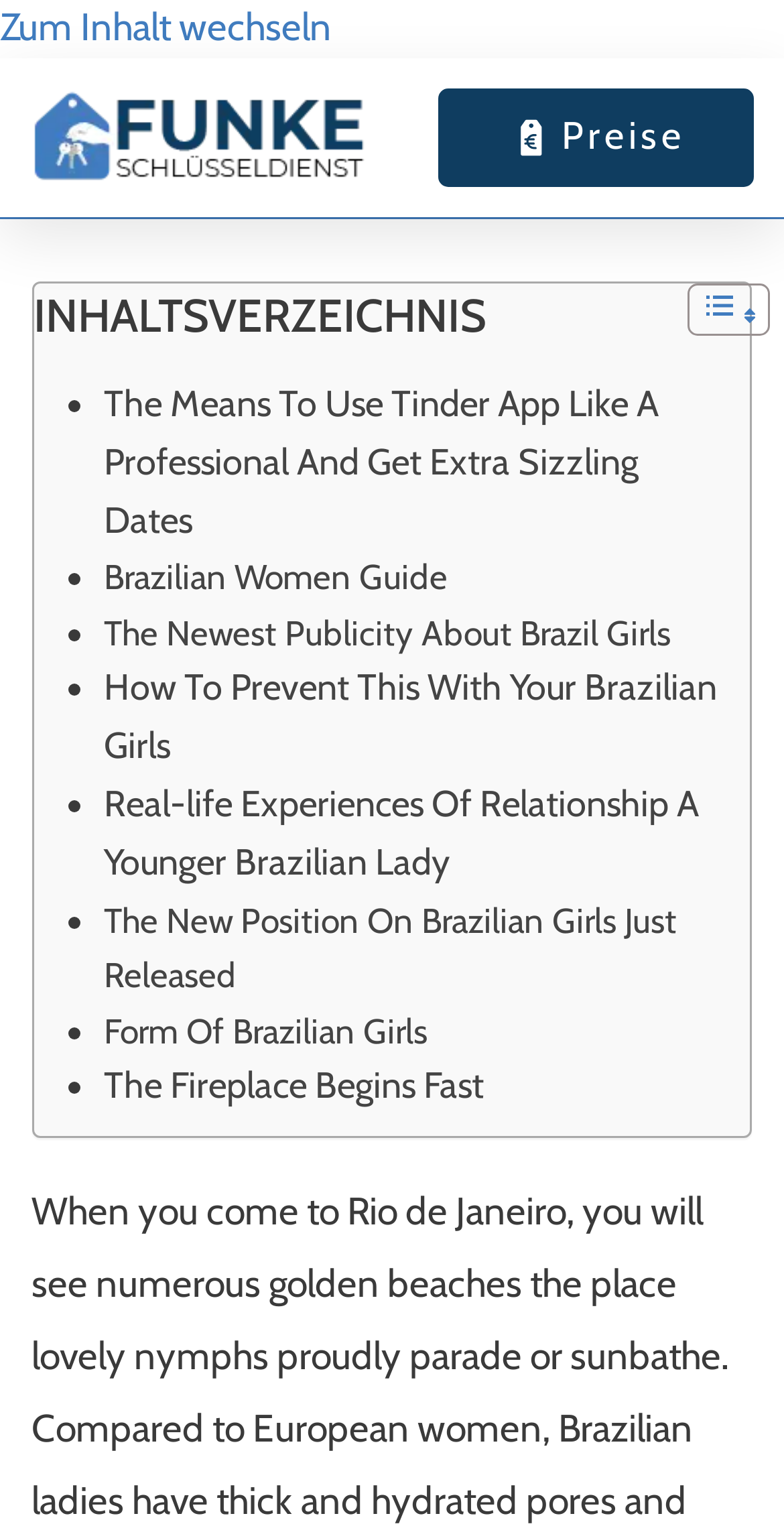Provide a short answer using a single word or phrase for the following question: 
How many links are in the table of contents?

9